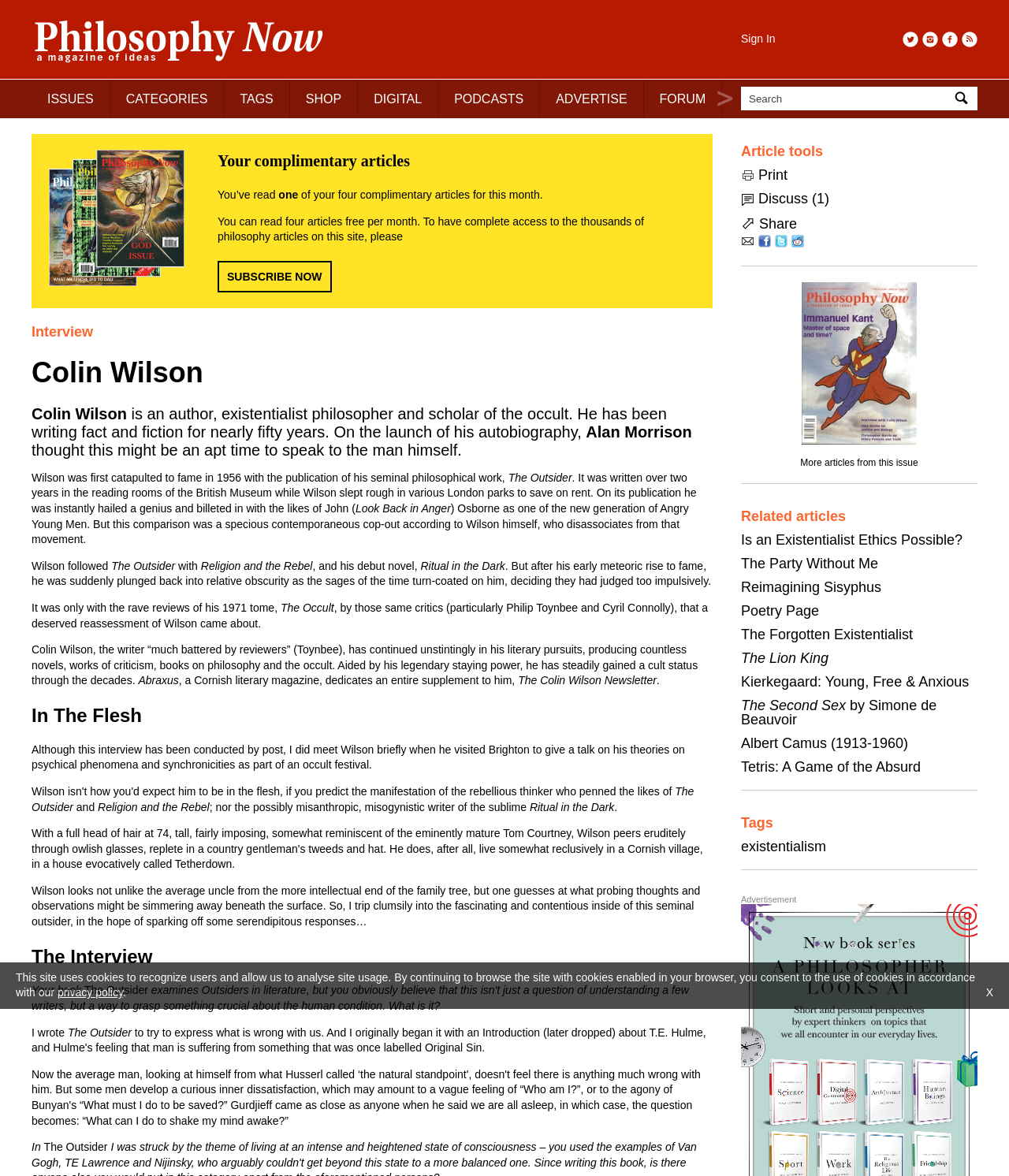Provide a single word or phrase to answer the given question: 
How many complimentary articles can be read per month?

Four